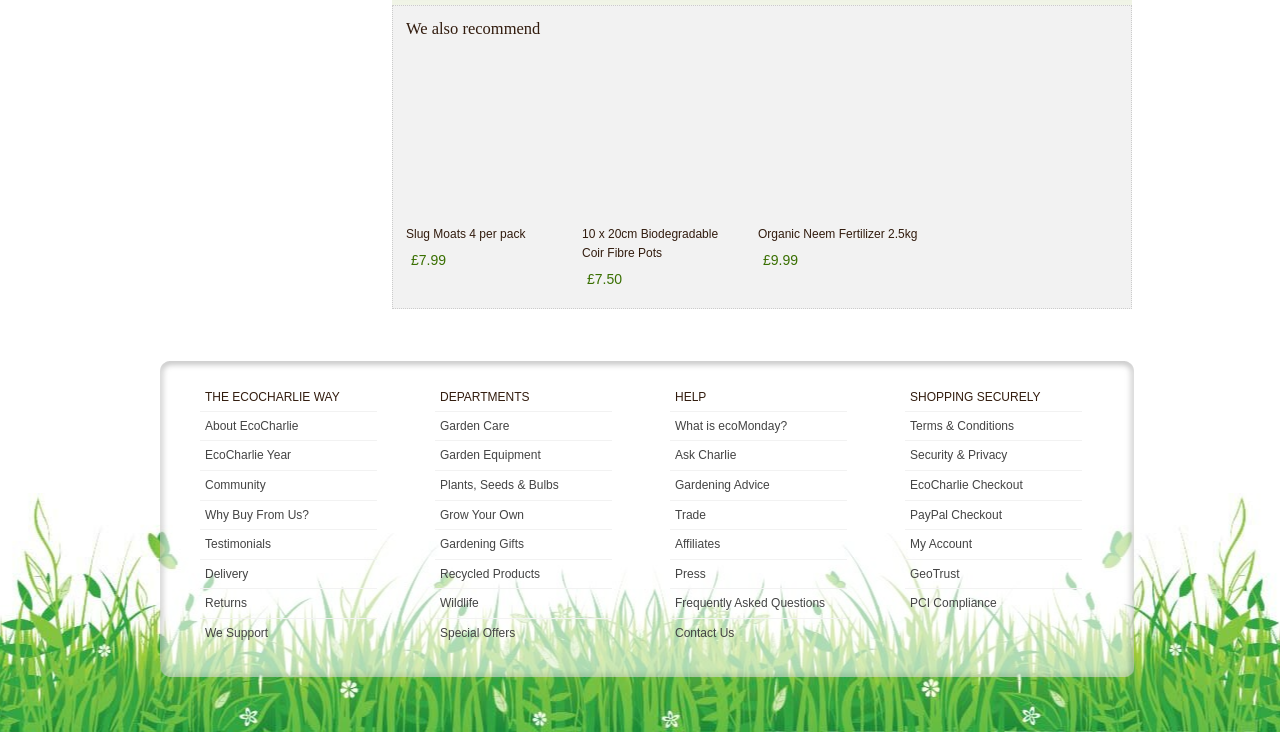How many links are there in the section 'HELP'? Based on the screenshot, please respond with a single word or phrase.

7